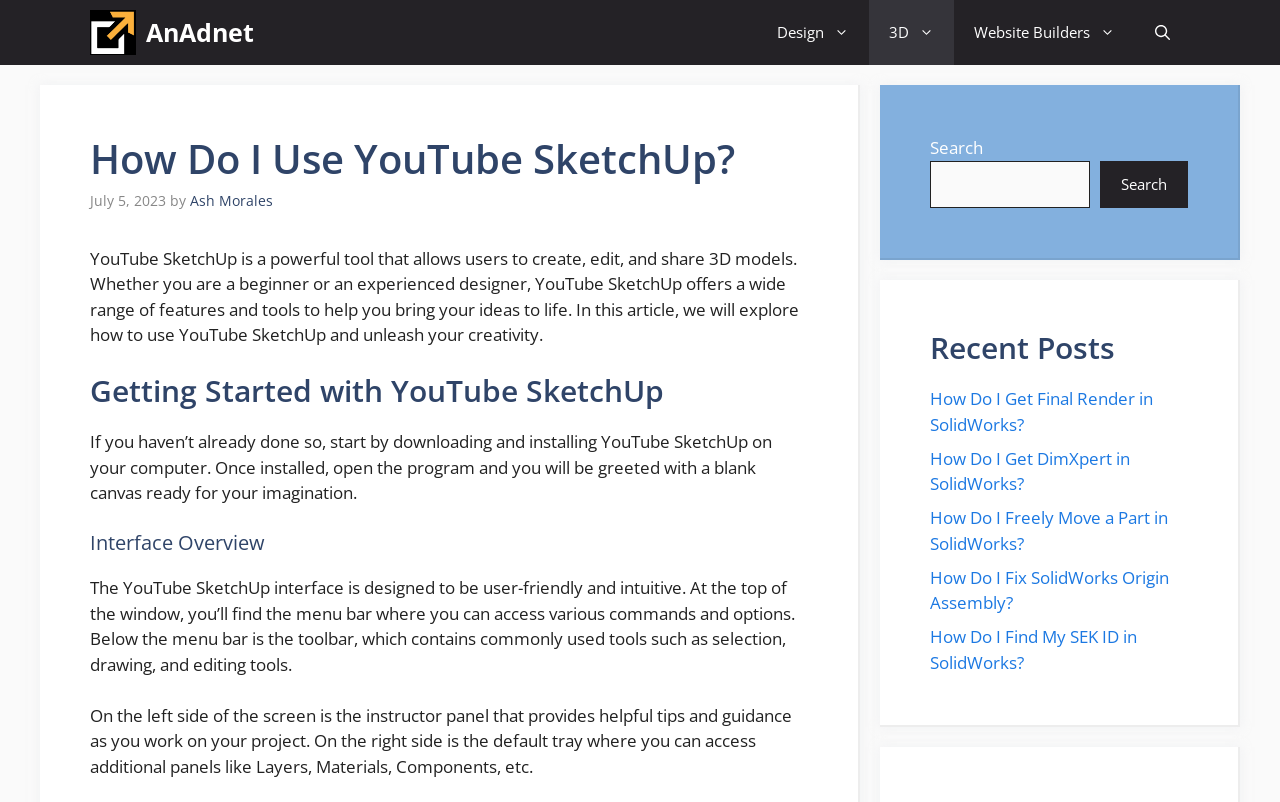What is the purpose of the instructor panel?
Using the picture, provide a one-word or short phrase answer.

Provides helpful tips and guidance